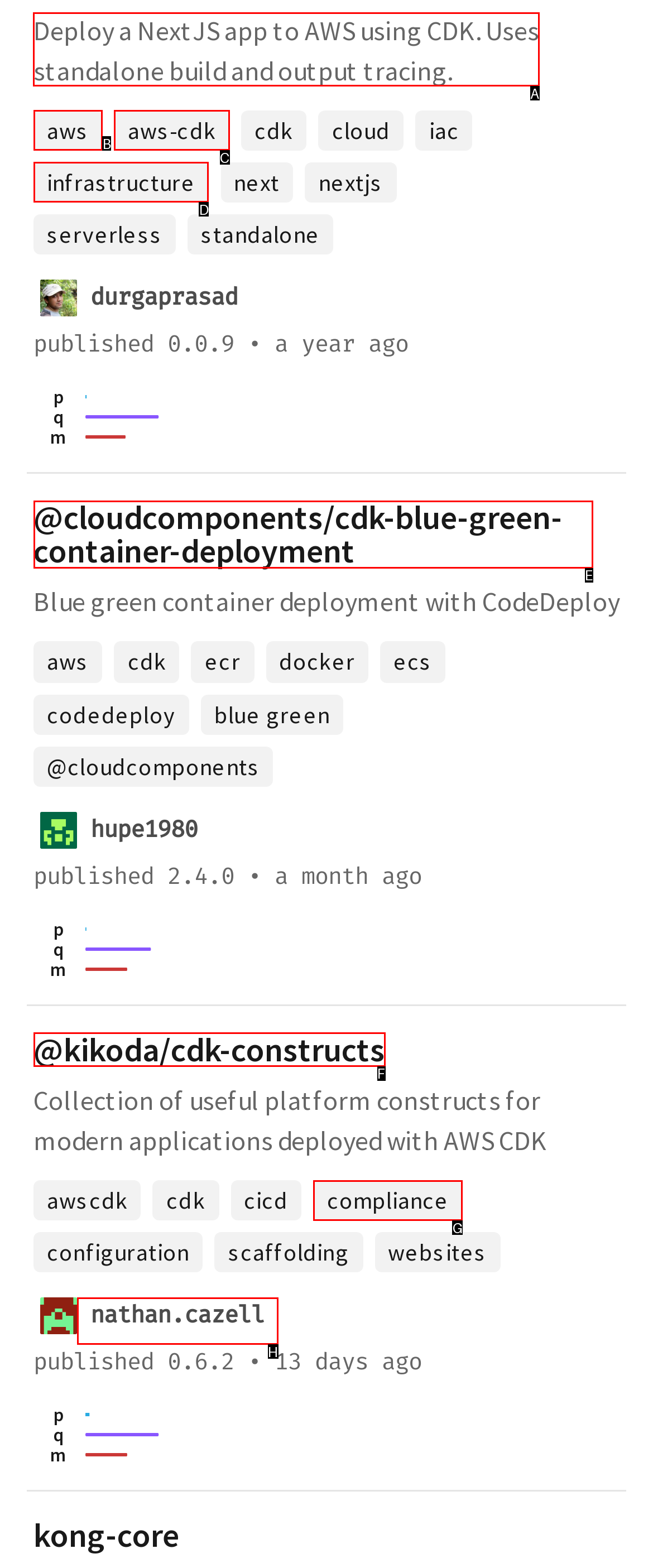Identify the letter of the correct UI element to fulfill the task: Click on the link to deploy a NextJS app to AWS using CDK from the given options in the screenshot.

A